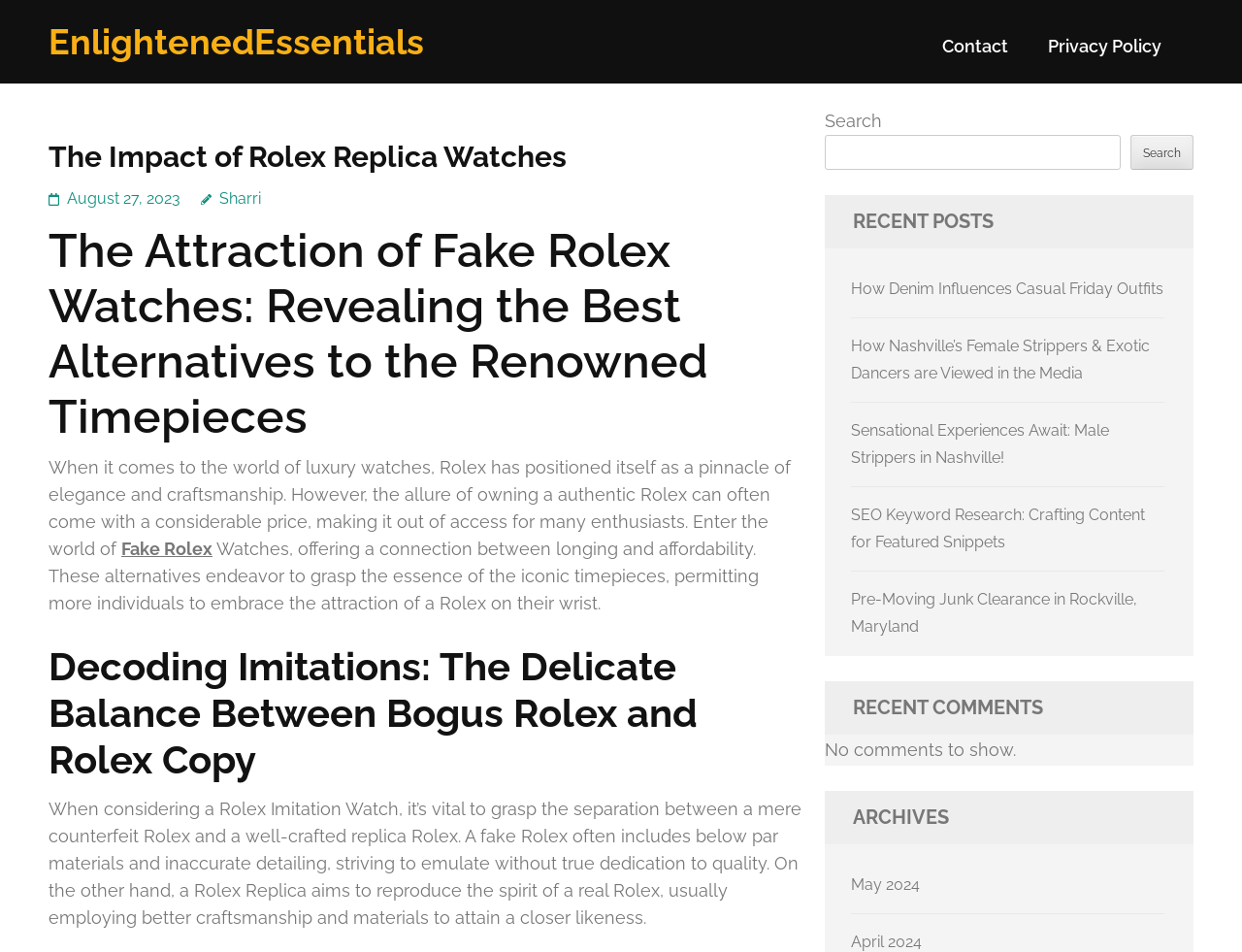Please determine the bounding box coordinates of the area that needs to be clicked to complete this task: 'View the 'ARCHIVES' section'. The coordinates must be four float numbers between 0 and 1, formatted as [left, top, right, bottom].

[0.664, 0.831, 0.961, 0.887]